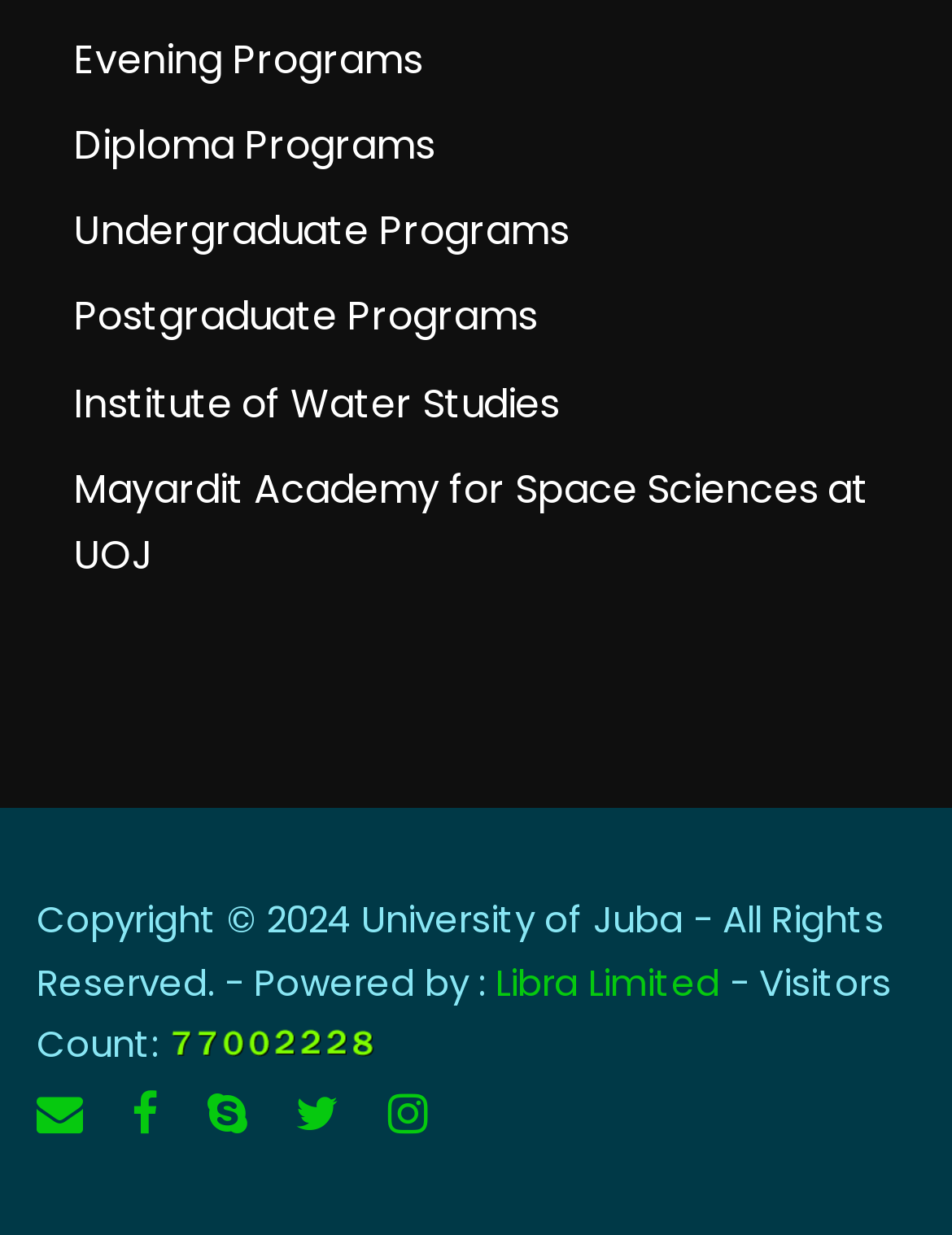Could you indicate the bounding box coordinates of the region to click in order to complete this instruction: "Check out Institute of Water Studies".

[0.077, 0.304, 0.587, 0.349]